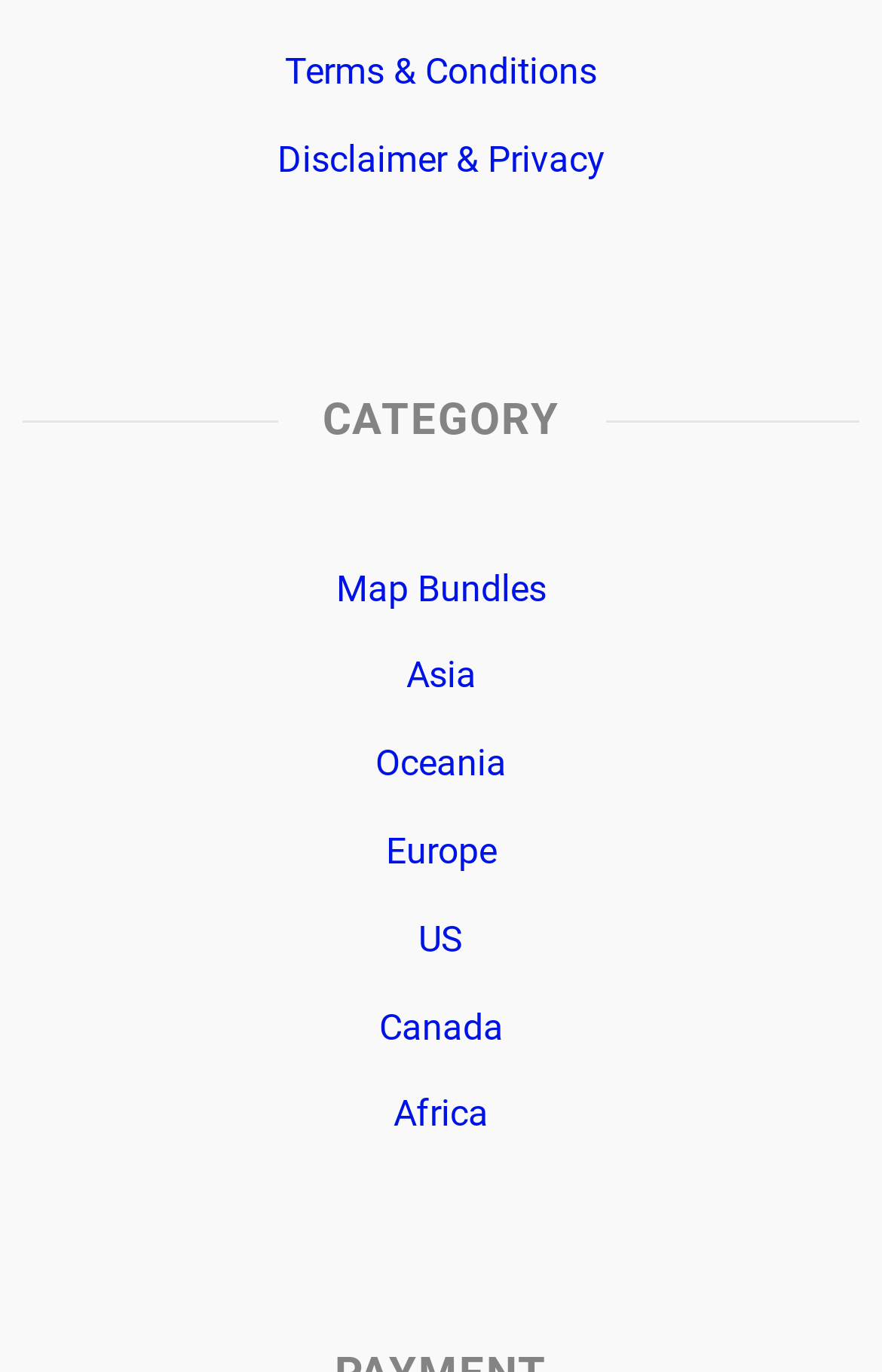Please identify the coordinates of the bounding box for the clickable region that will accomplish this instruction: "Explore map bundles".

[0.381, 0.413, 0.619, 0.444]